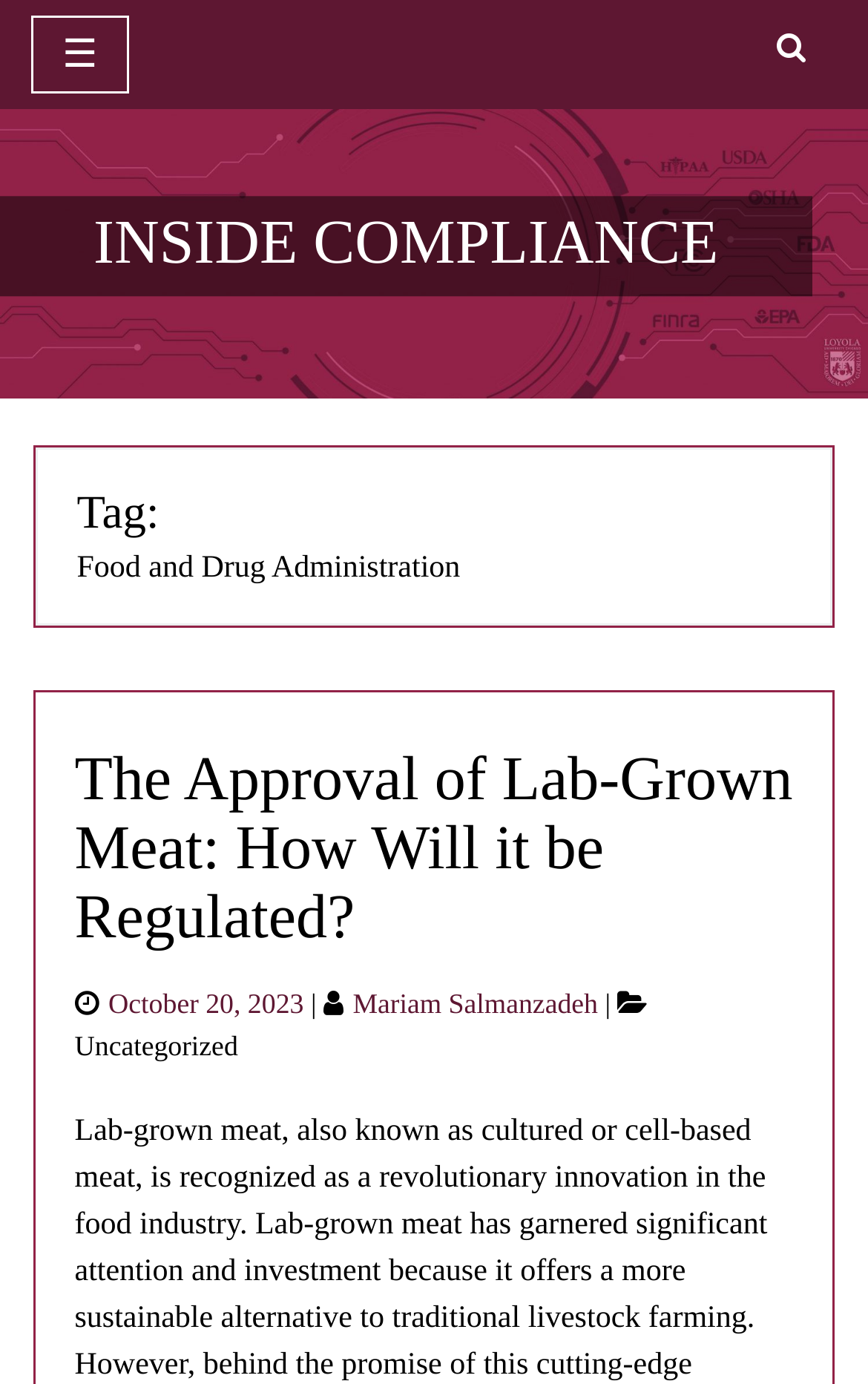What is the topic of the article on this webpage?
Please provide a comprehensive answer based on the visual information in the image.

The article on this webpage is about the approval of lab-grown meat and how it will be regulated. The title of the article is 'The Approval of Lab-Grown Meat: How Will it be Regulated?' and it is written by Mariam Salmanzadeh.